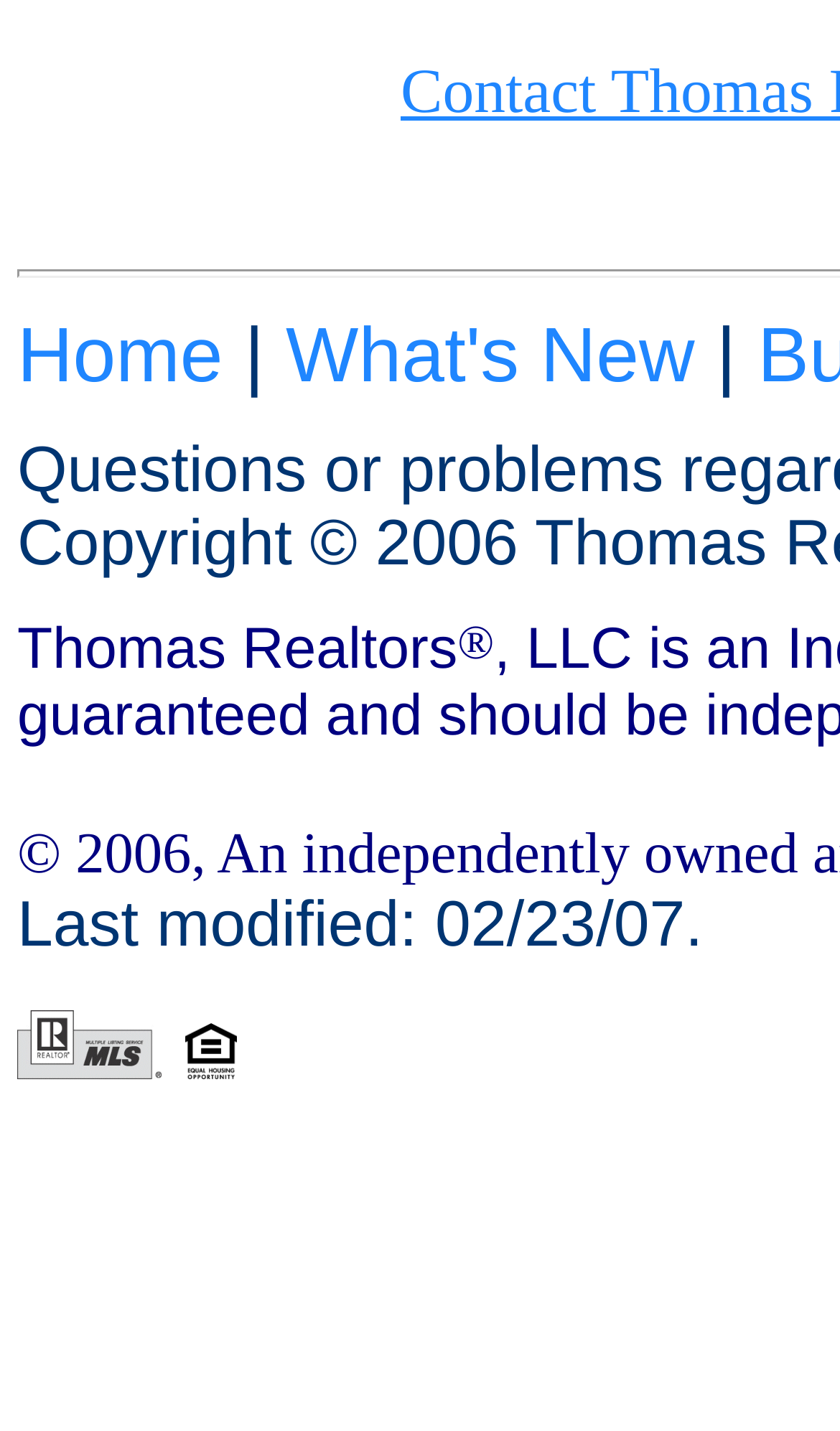Give a one-word or phrase response to the following question: Are there any superscript elements on the webpage?

Yes